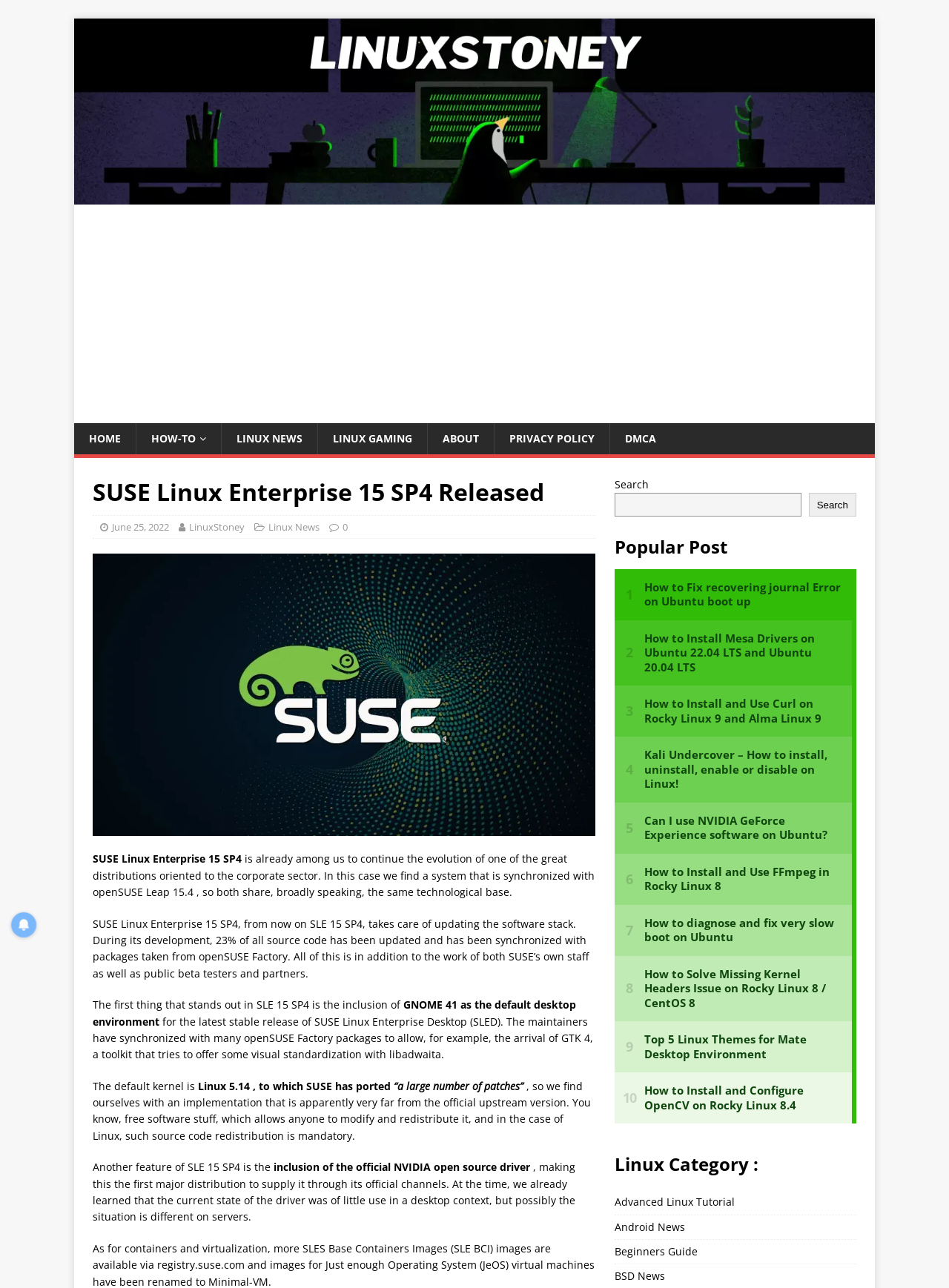Locate the bounding box coordinates of the element's region that should be clicked to carry out the following instruction: "Search for something". The coordinates need to be four float numbers between 0 and 1, i.e., [left, top, right, bottom].

[0.647, 0.383, 0.844, 0.401]